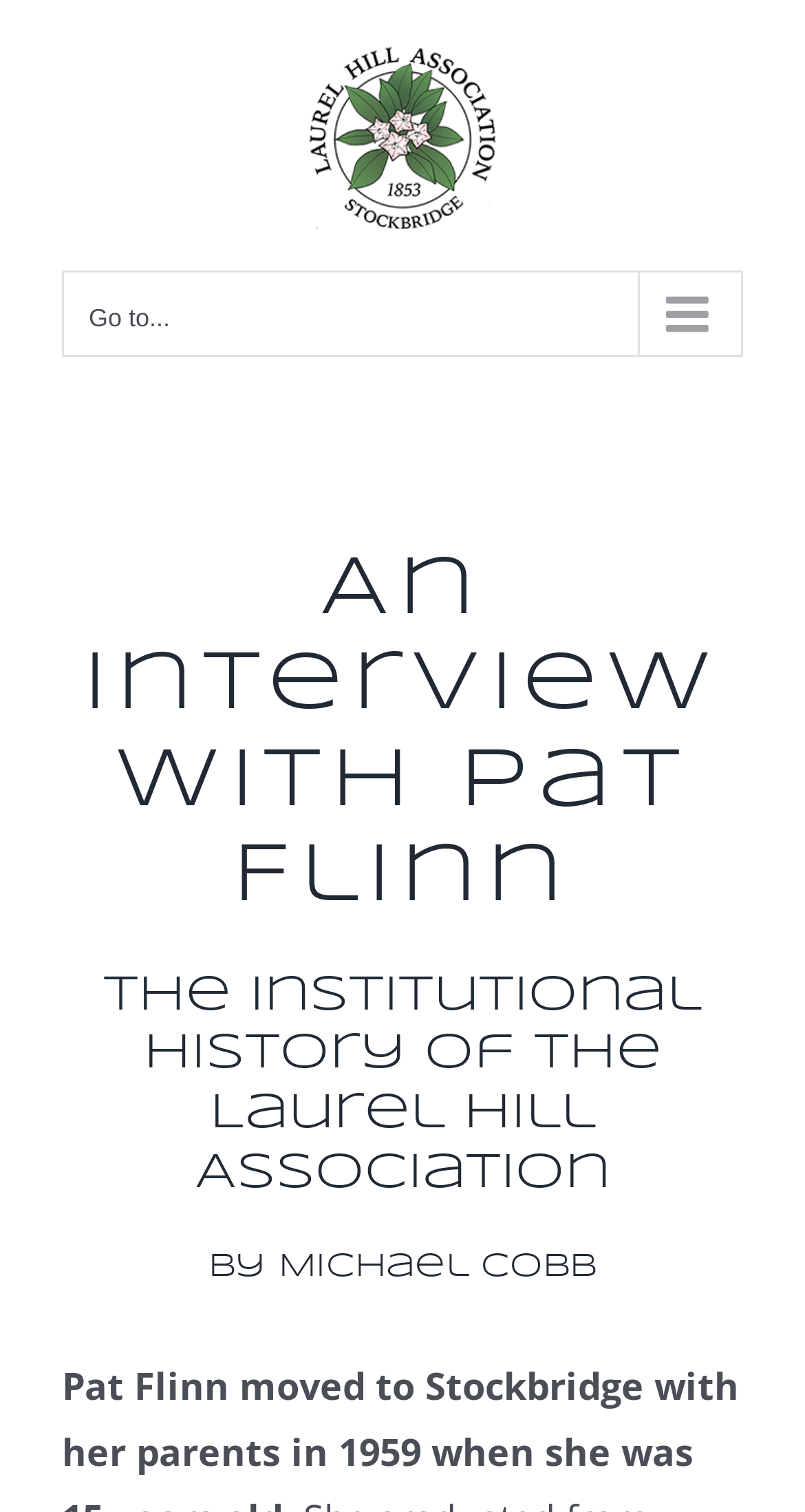Based on the image, please elaborate on the answer to the following question:
Who wrote the institutional history?

I found the answer by looking at the headings on the page, which include 'by Michael Cobb'. This indicates that Michael Cobb is the author of the institutional history.